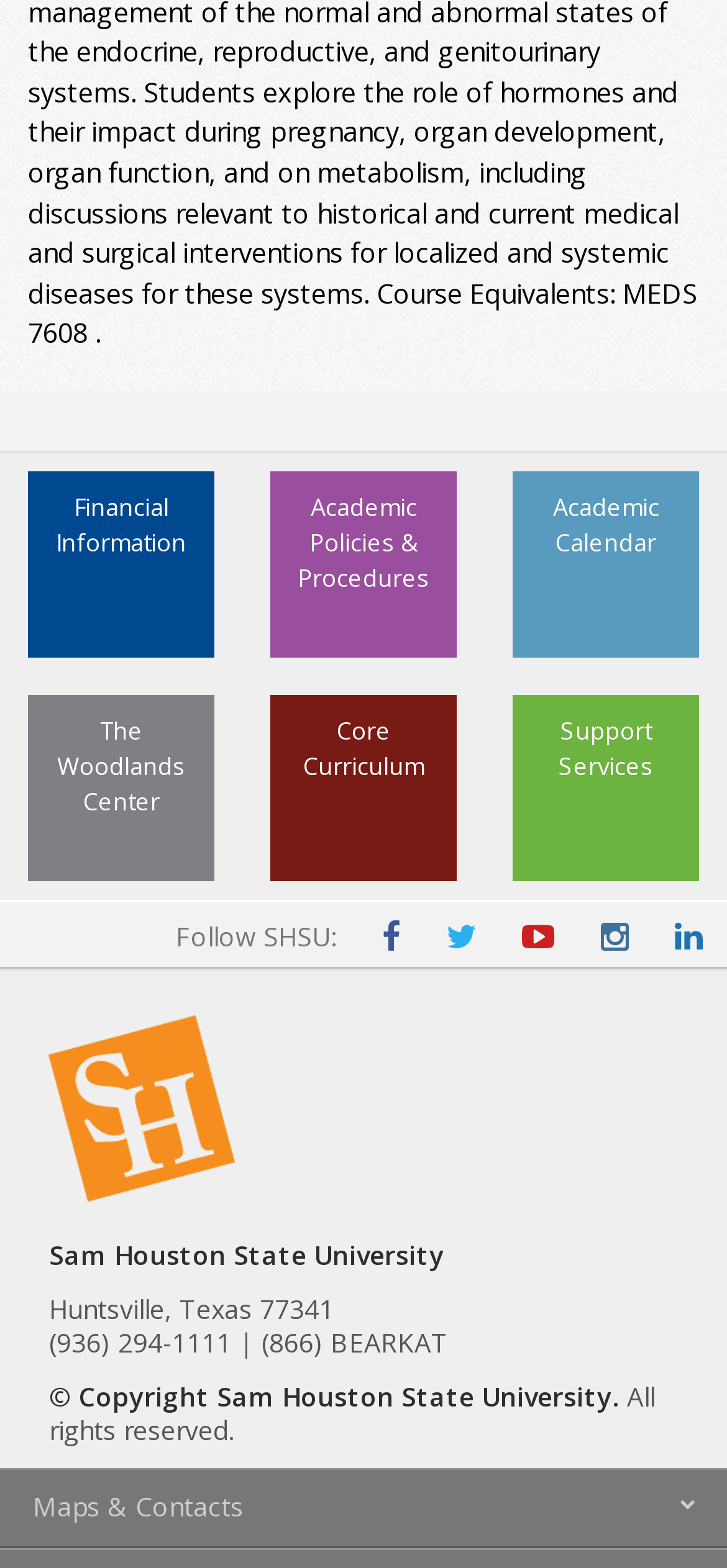Locate the bounding box coordinates of the region to be clicked to comply with the following instruction: "View Sam Houston State University homepage". The coordinates must be four float numbers between 0 and 1, in the form [left, top, right, bottom].

[0.067, 0.749, 0.324, 0.771]